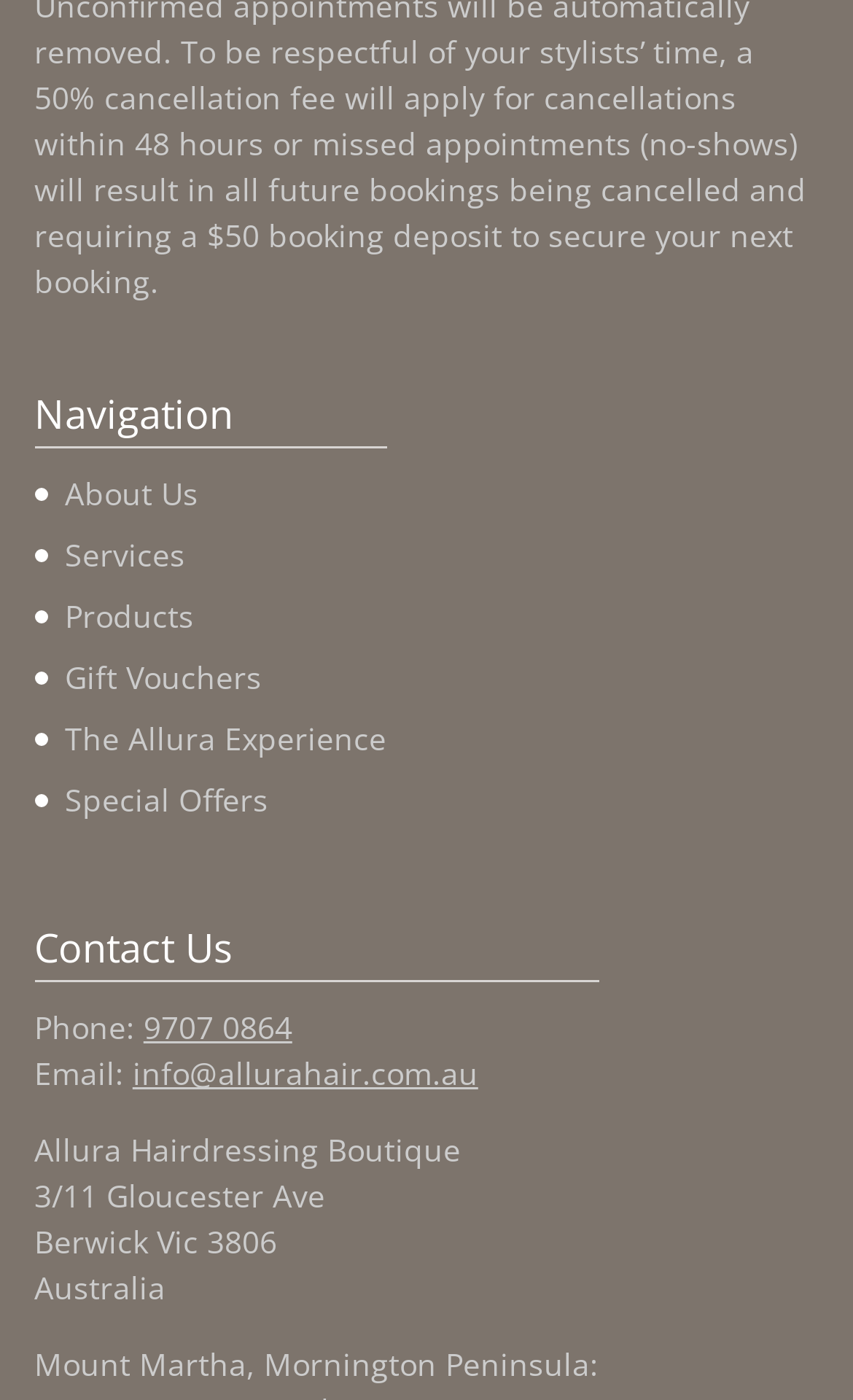What is the second navigation link? Based on the image, give a response in one word or a short phrase.

Services